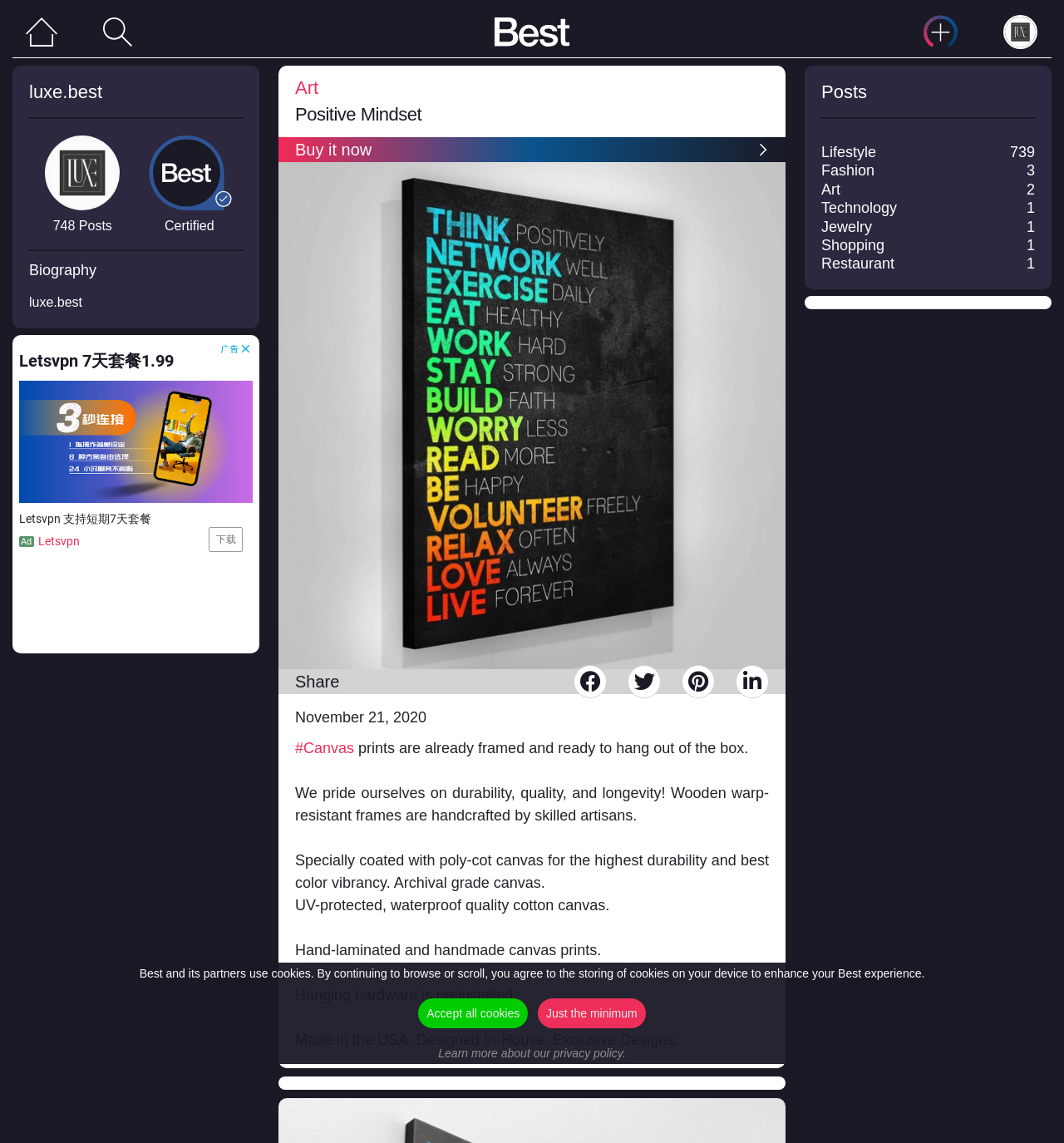Please identify the bounding box coordinates of the element's region that should be clicked to execute the following instruction: "Explore Art". The bounding box coordinates must be four float numbers between 0 and 1, i.e., [left, top, right, bottom].

[0.277, 0.068, 0.723, 0.086]